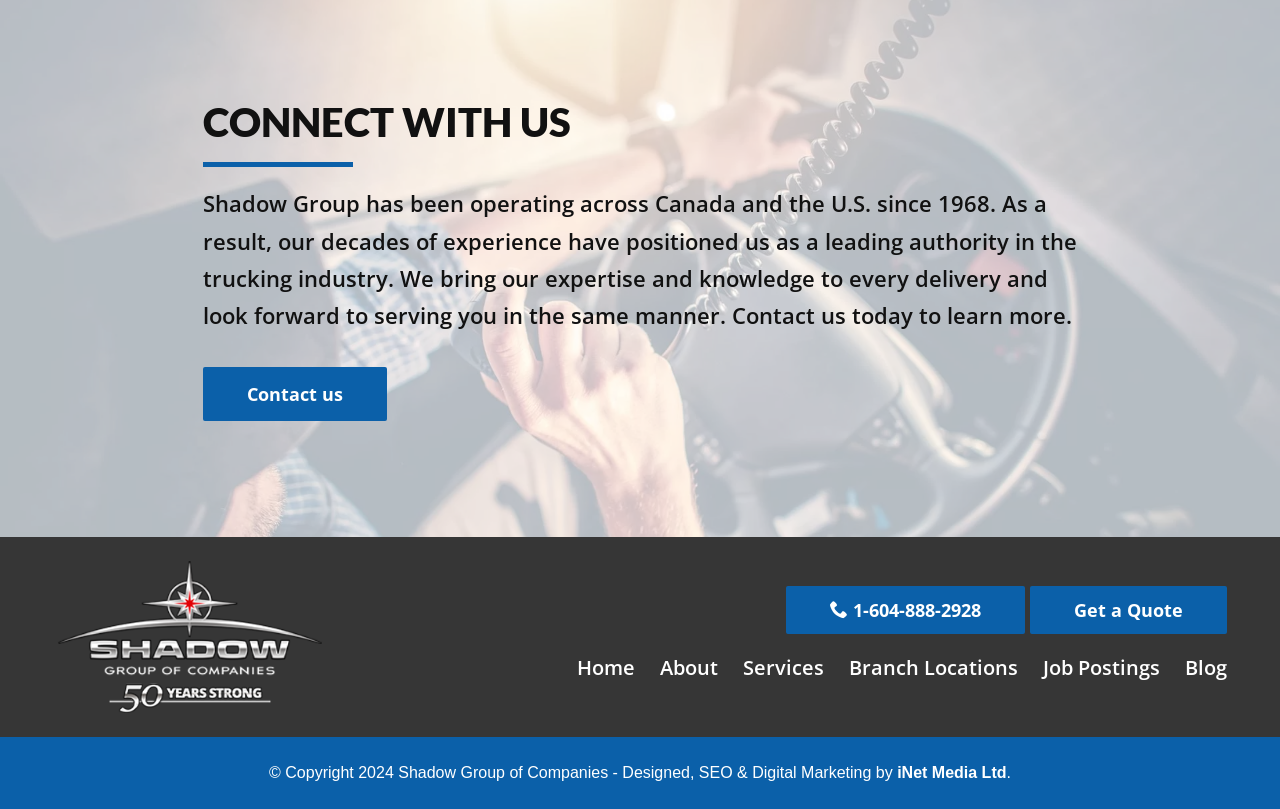Locate the bounding box coordinates of the region to be clicked to comply with the following instruction: "Call the company". The coordinates must be four float numbers between 0 and 1, in the form [left, top, right, bottom].

[0.614, 0.725, 0.801, 0.784]